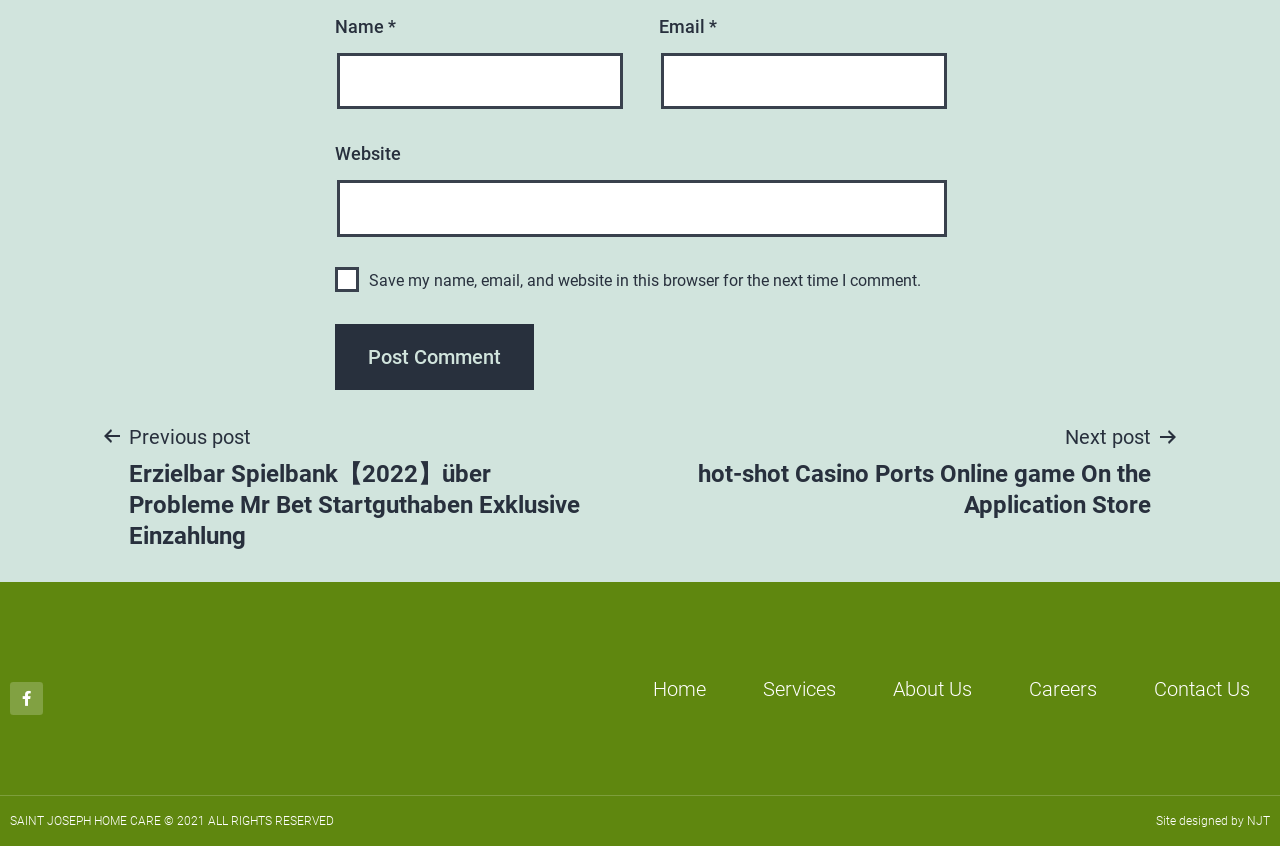What is the label of the button? Analyze the screenshot and reply with just one word or a short phrase.

Post Comment